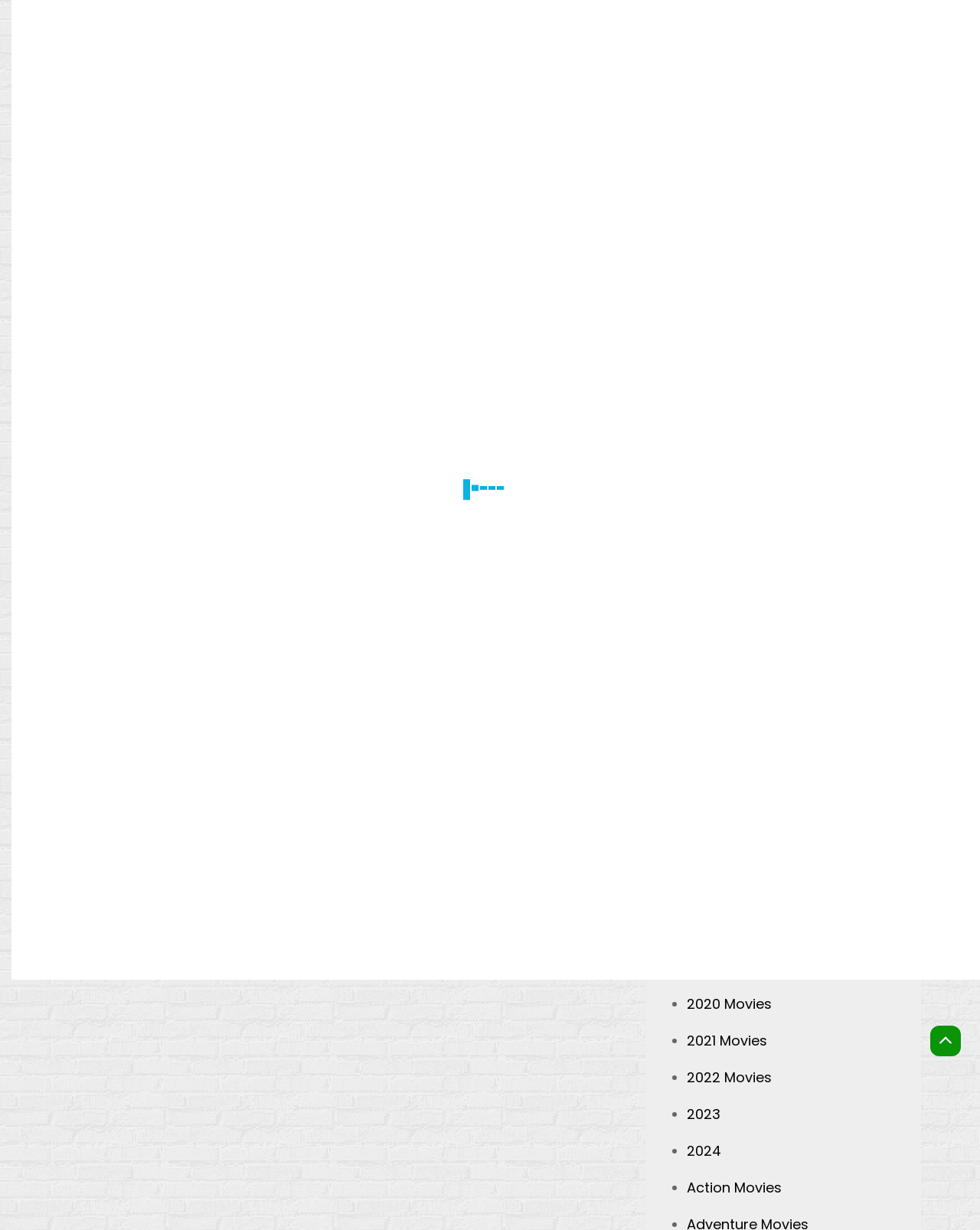Can you specify the bounding box coordinates for the region that should be clicked to fulfill this instruction: "Search for a movie".

[0.757, 0.025, 0.83, 0.037]